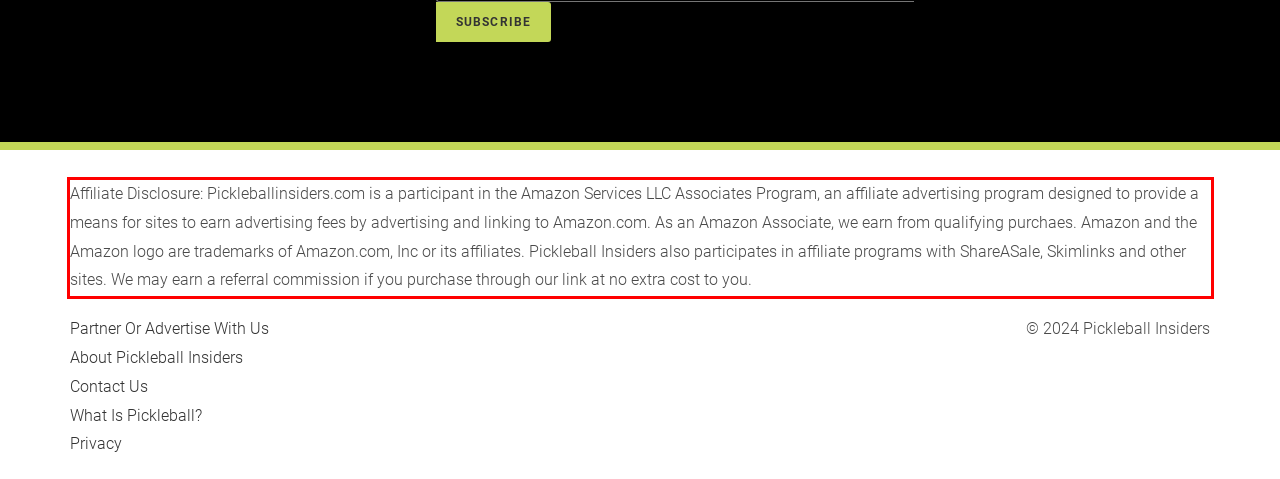From the given screenshot of a webpage, identify the red bounding box and extract the text content within it.

Affiliate Disclosure: Pickleballinsiders.com is a participant in the Amazon Services LLC Associates Program, an affiliate advertising program designed to provide a means for sites to earn advertising fees by advertising and linking to Amazon.com. As an Amazon Associate, we earn from qualifying purchaes. Amazon and the Amazon logo are trademarks of Amazon.com, Inc or its affiliates. Pickleball Insiders also participates in affiliate programs with ShareASale, Skimlinks and other sites. We may earn a referral commission if you purchase through our link at no extra cost to you.